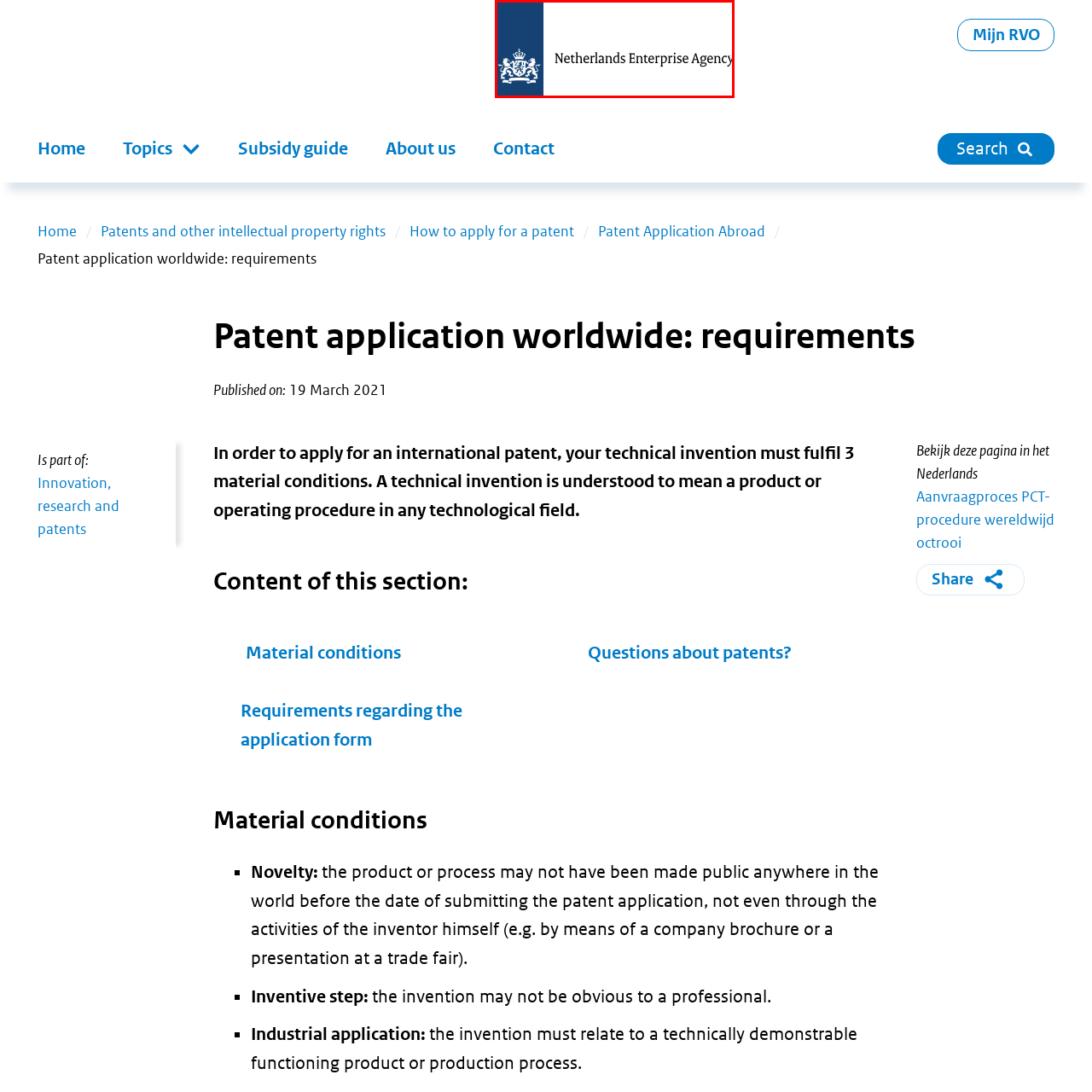Direct your attention to the red-bounded image and answer the question with a single word or phrase:
What is the focus of the Netherlands Enterprise Agency?

Business and innovation